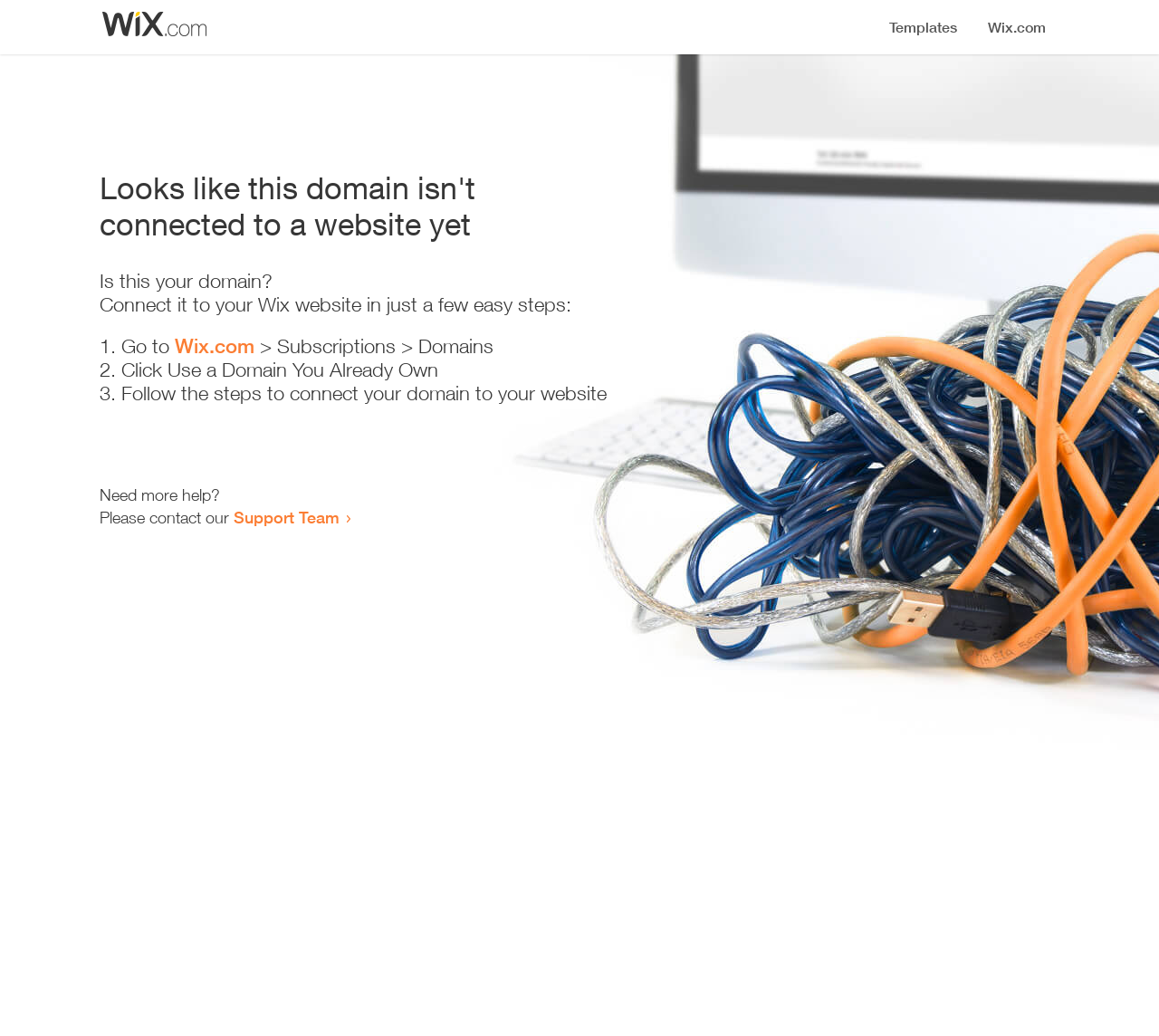Write an extensive caption that covers every aspect of the webpage.

The webpage appears to be an error page, indicating that a domain is not connected to a website yet. At the top, there is a small image, followed by a heading that states the error message. Below the heading, there is a series of instructions to connect the domain to a Wix website. 

The instructions are presented in a step-by-step format, with each step numbered and accompanied by a brief description. The first step involves going to Wix.com, followed by navigating to the Subscriptions and Domains section. The second step is to click on "Use a Domain You Already Own", and the third step is to follow the instructions to connect the domain to the website.

At the bottom of the page, there is a section that offers additional help, with a link to contact the Support Team. Overall, the page is simple and easy to navigate, with clear instructions and minimal clutter.